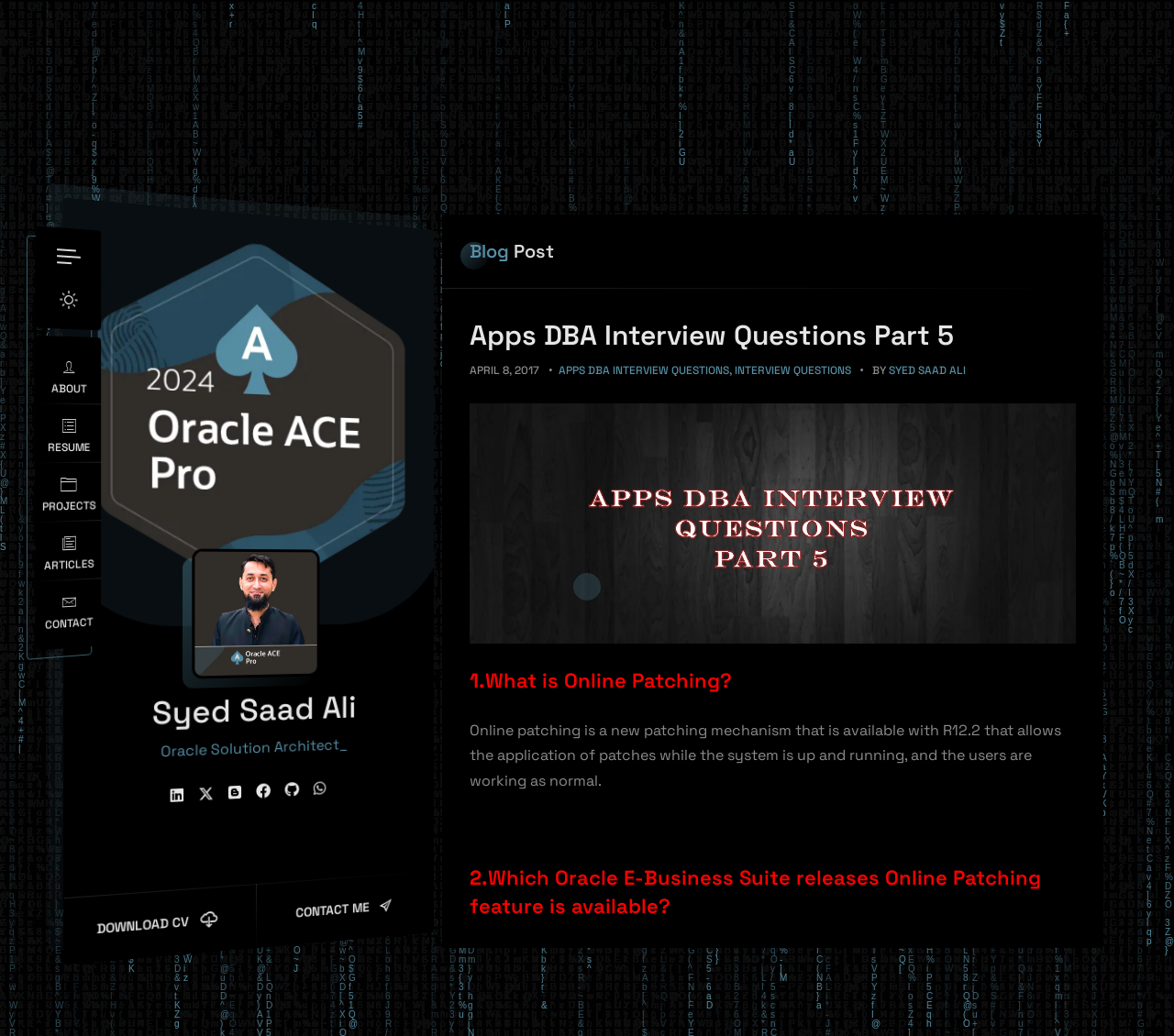Explain in detail what is displayed on the webpage.

The webpage is a blog post titled "Apps DBA Interview Questions Part 5" by Syed Saad Ali. At the top left corner, there are five icons: ABOUT, RESUME, PROJECTS, ARTICLES, and CONTACT. Below these icons, there is a profile section with a name "Syed Saad Ali" and an image of the author. The author's title "Oracle Solution Architect" is displayed below the profile section.

On the top right corner, there are social media links to LinkedIn, Twitter, Blogger, Facebook, GitHub, and WhatsApp. Below these links, there are two buttons: "DOWNLOAD CV" and "CONTACT ME".

The main content of the blog post is divided into sections. The first section has a heading "Apps DBA Interview Questions Part 5" and a date "APRIL 8, 2017". Below the date, there are three links: "APPS DBA INTERVIEW QUESTIONS", "INTERVIEW QUESTIONS", and "BY SYED SAAD ALI".

The blog post then presents a series of interview questions and answers. The first question is "What is Online Patching?" and the answer explains that online patching is a new patching mechanism available with R12.2 that allows the application of patches while the system is up and running. The second question is "Which Oracle E-Business Suite releases Online Patching feature is available?" and the answer states that online patching is used with Oracle E-Business Suite 12.2 and higher. The third question is "What types of patch are applied online?" but the answer is not provided in the given accessibility tree.